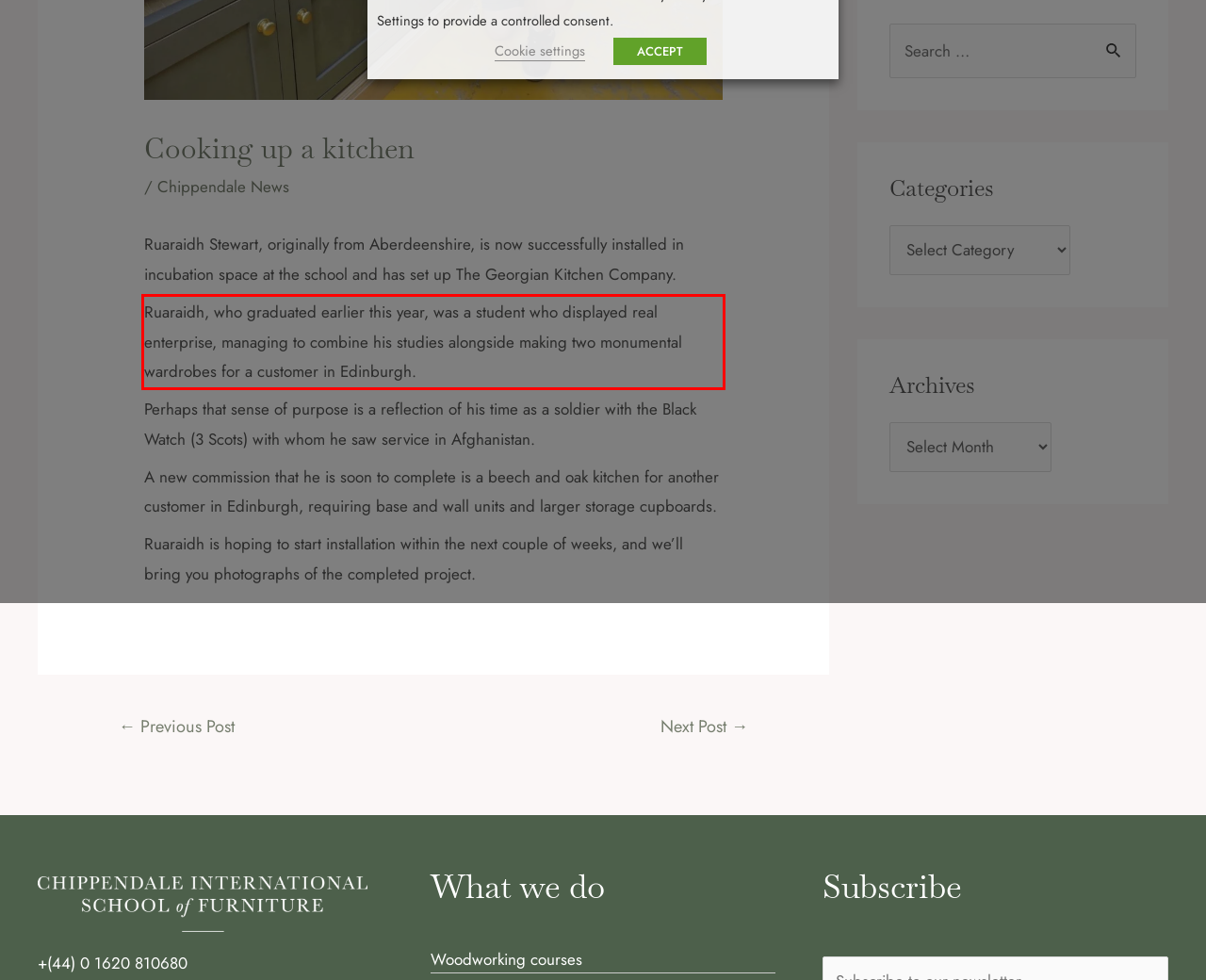Analyze the red bounding box in the provided webpage screenshot and generate the text content contained within.

Ruaraidh, who graduated earlier this year, was a student who displayed real enterprise, managing to combine his studies alongside making two monumental wardrobes for a customer in Edinburgh.